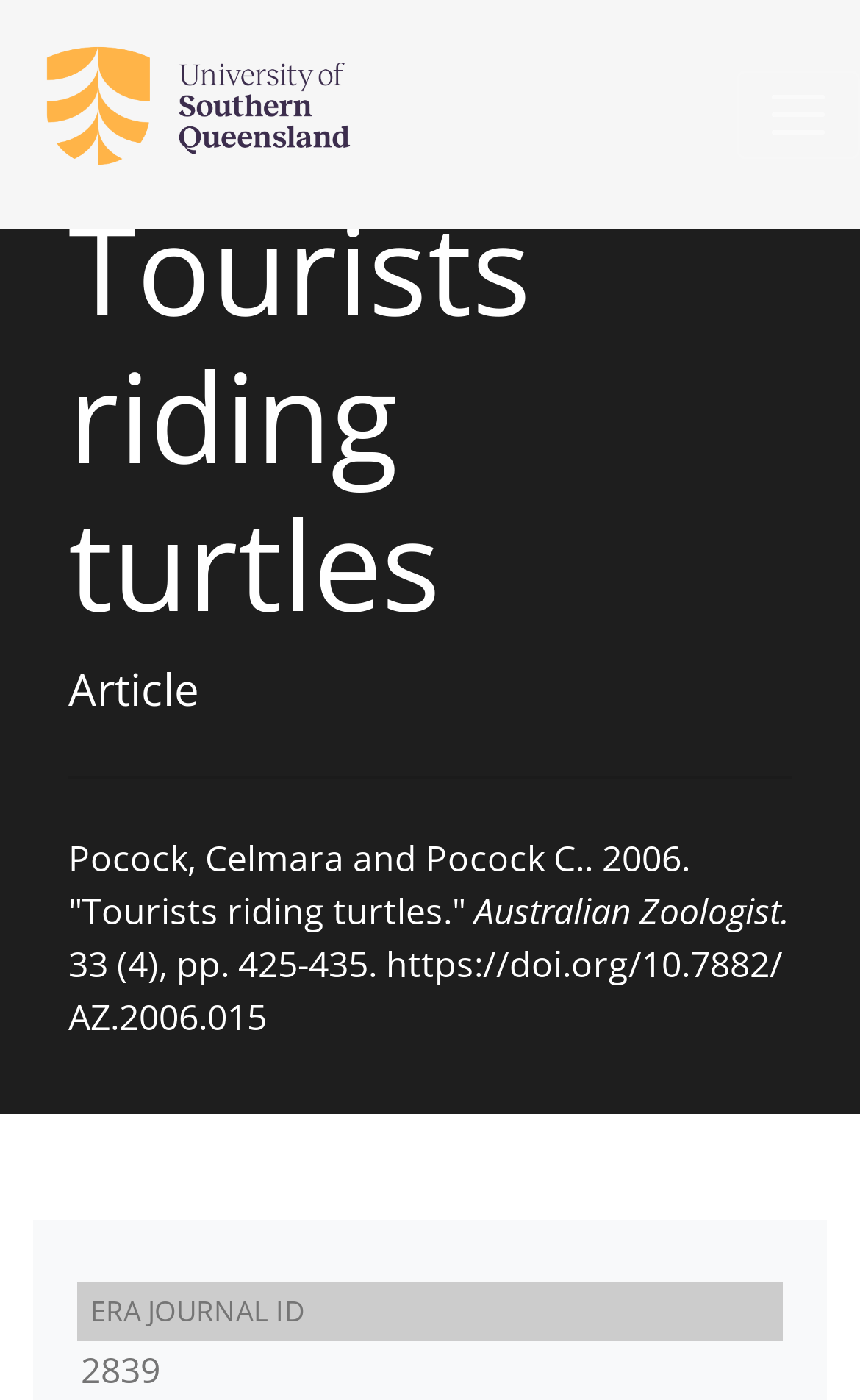Please find the main title text of this webpage.

Tourists riding turtles